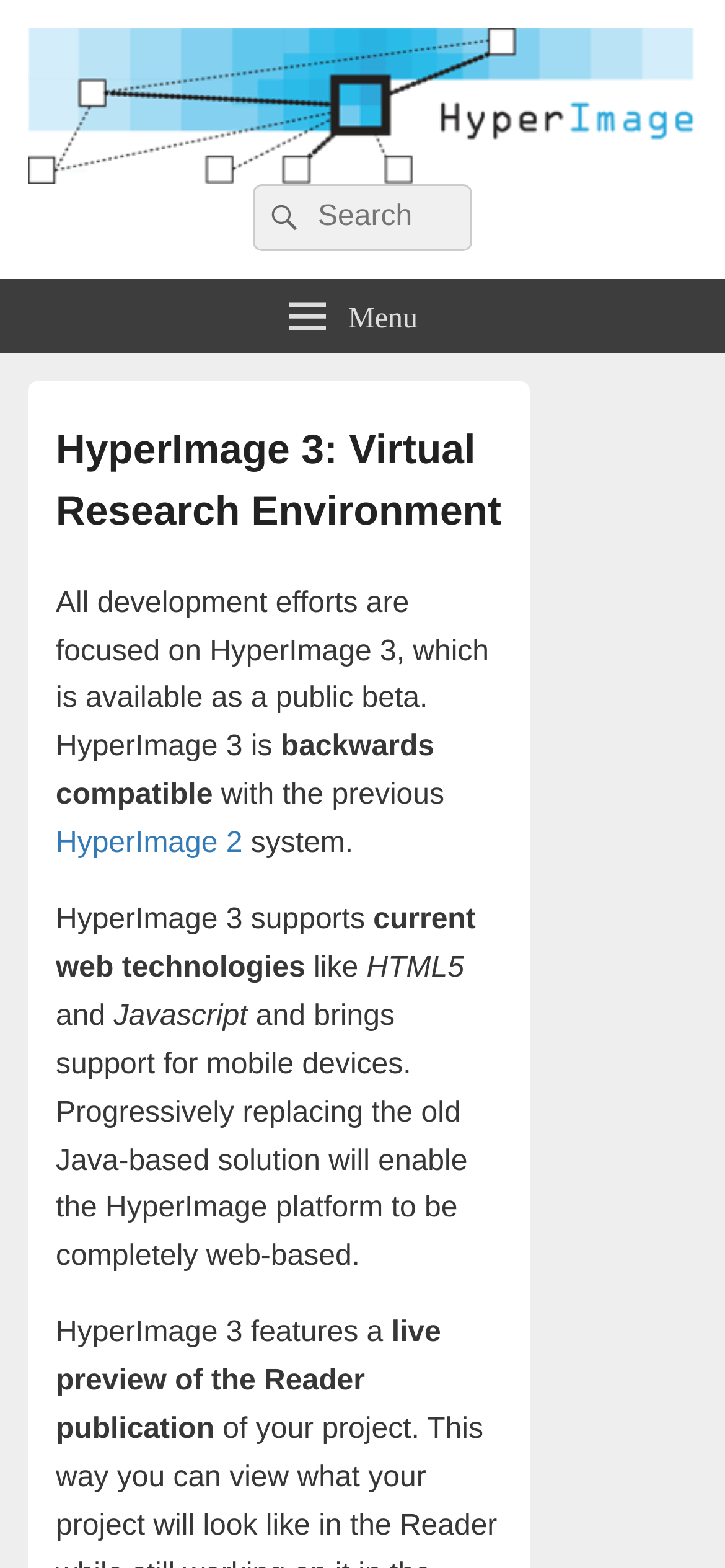What technologies does HyperImage 3 support?
Please elaborate on the answer to the question with detailed information.

The text in the menu section mentions that 'HyperImage 3 supports current web technologies like HTML5 and Javascript.' This indicates that HyperImage 3 supports these two technologies.